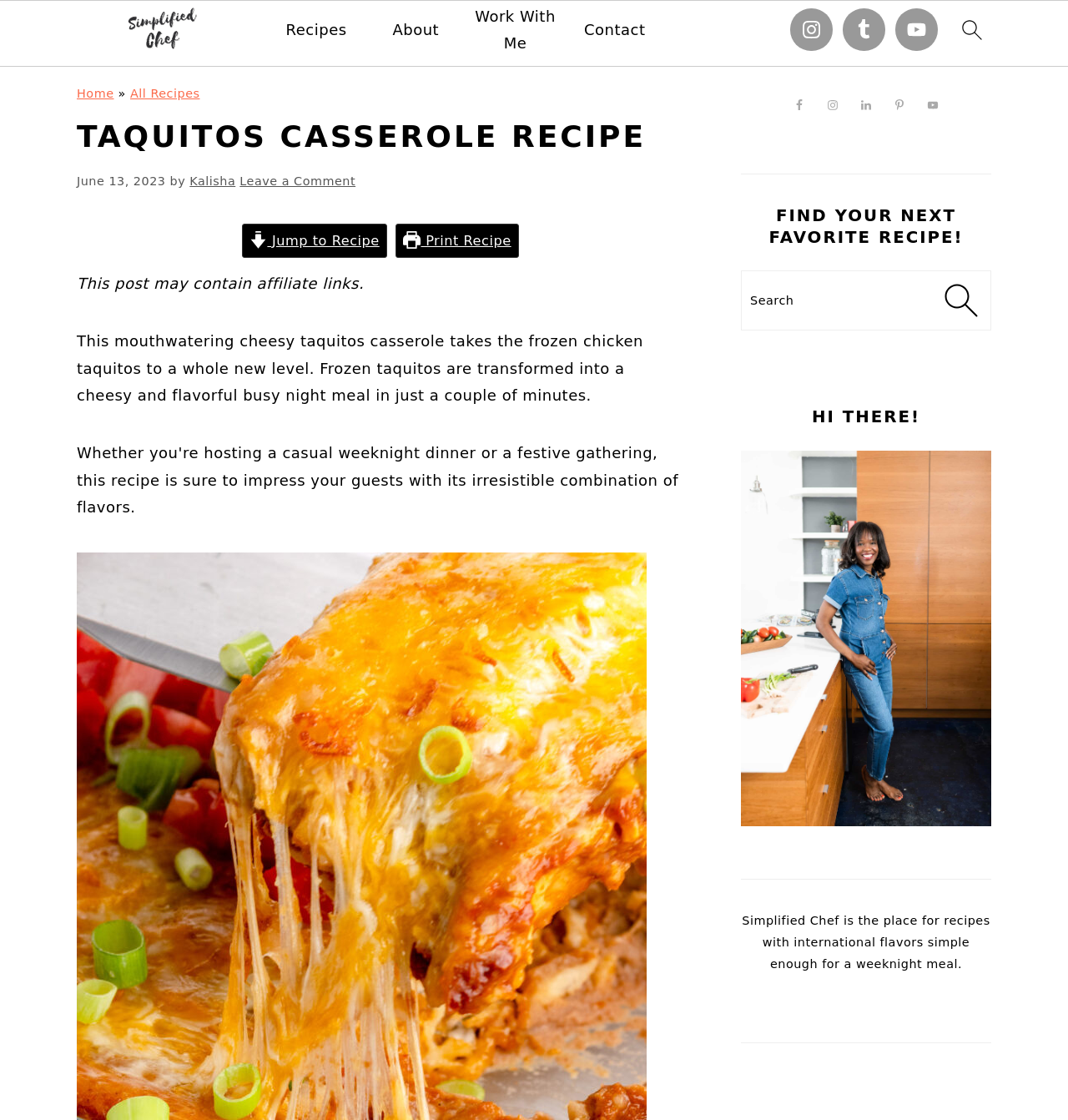What is the author of the recipe?
Answer the question based on the image using a single word or a brief phrase.

Kalisha